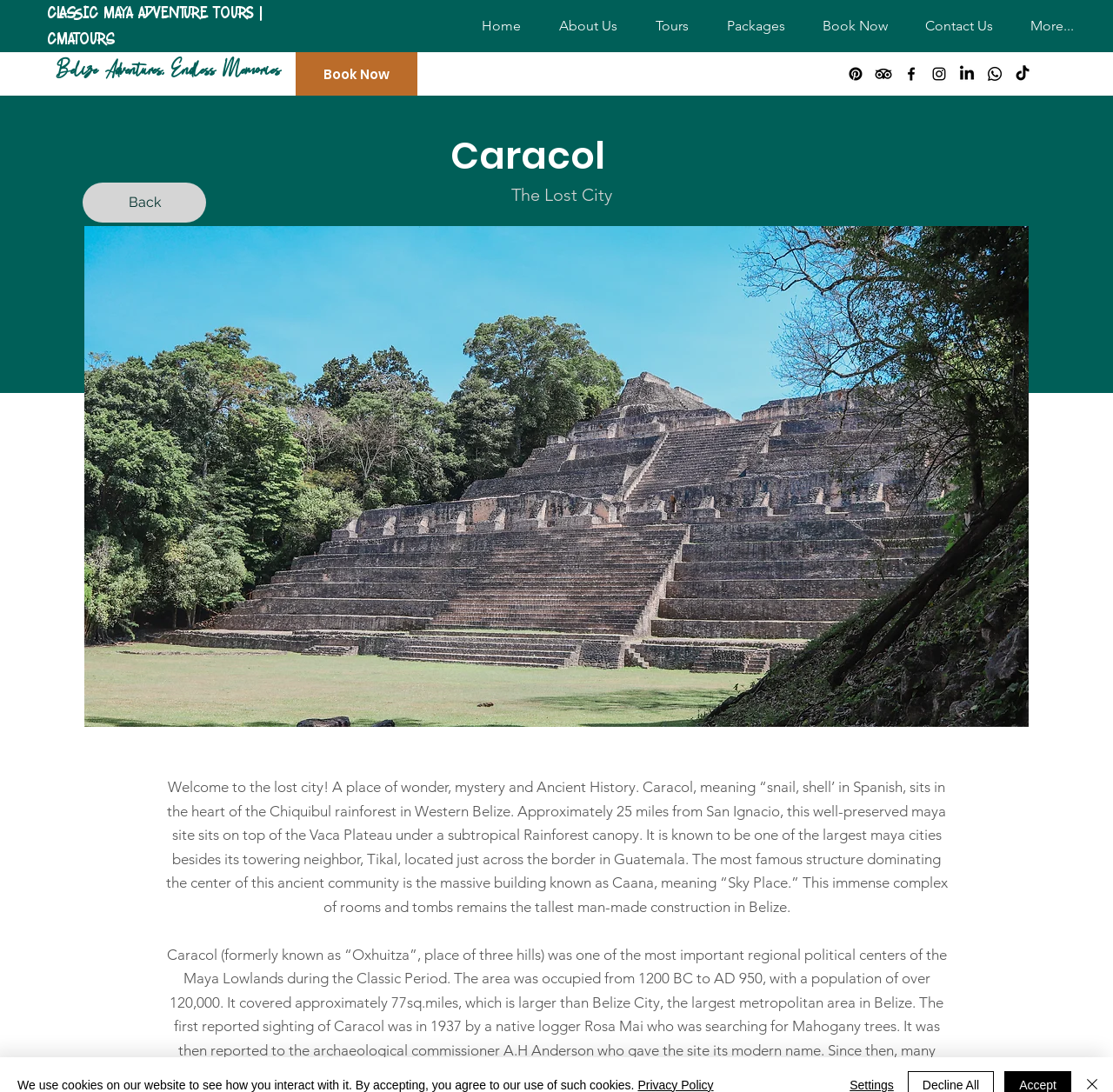Illustrate the webpage with a detailed description.

The webpage is about Caracol, a private tour company that offers classic Maya adventure tours. At the top of the page, there is a navigation menu with links to "Home", "About Us", "Tours", "Packages", "Book Now", and "Contact Us". Below the navigation menu, there is a prominent link to "Book Now" and a social bar with links to various social media platforms, including Pinterest, TripAdvisor, Facebook, Instagram, LinkedIn, and TikTok, each accompanied by an image.

The main content of the page is about the Lost City, Caracol, which is a well-preserved Maya site in Western Belize. There is a heading "Caracol" followed by a brief introduction to the Lost City, which is a place of wonder, mystery, and ancient history. The text describes the location of Caracol, its significance, and its history, including its occupation from 1200 BC to AD 950 and its population of over 120,000.

Below the introduction, there are two paragraphs of text that provide more information about Caracol, including its discovery and excavations. The text is accompanied by a link to "Back" at the top and a link to "Privacy Policy" at the bottom of the page. Overall, the webpage is informative and provides a detailed description of Caracol and its significance.